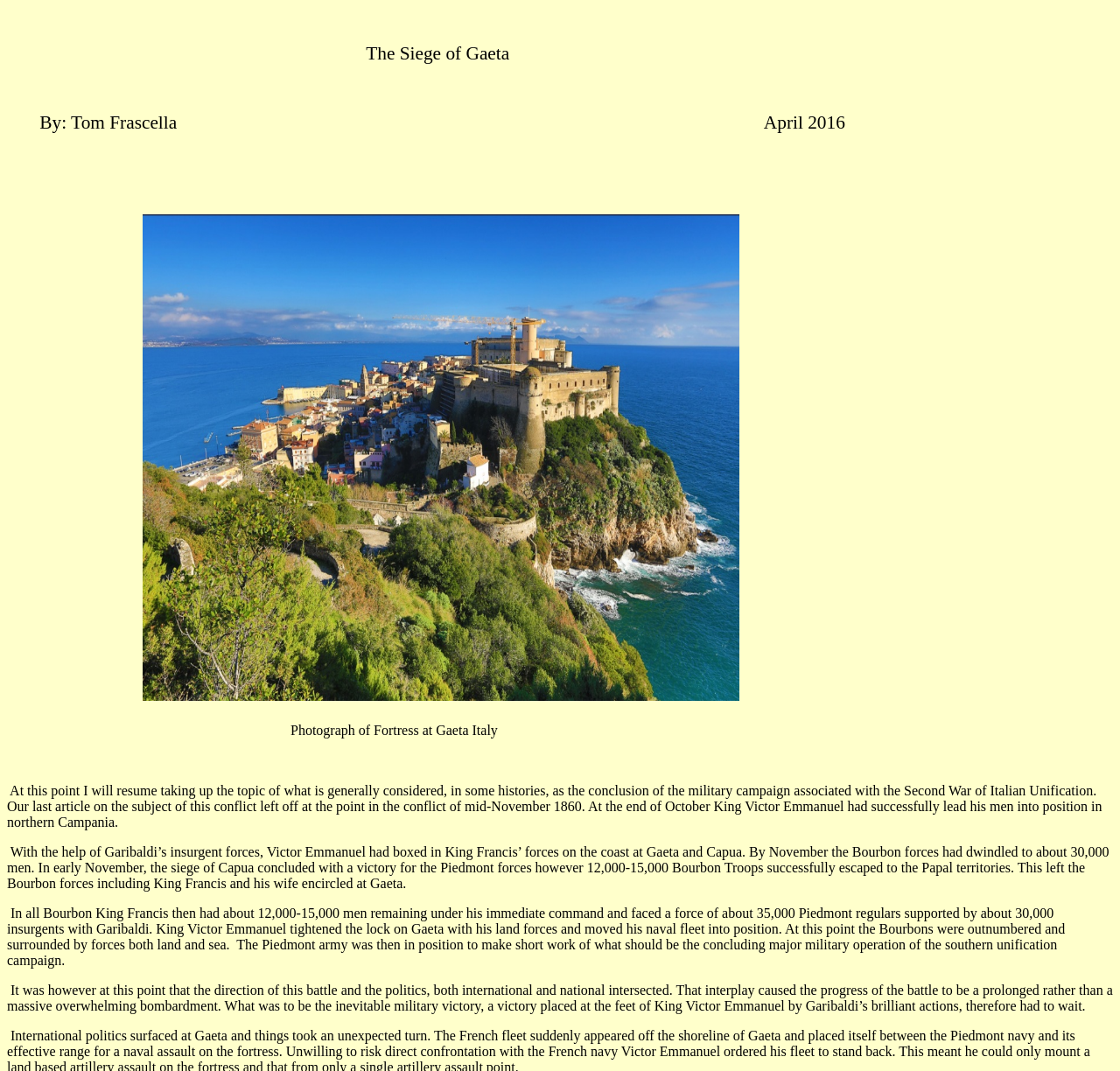What is the approximate date mentioned in the article?
Answer the question with a detailed explanation, including all necessary information.

I determined the approximate date mentioned in the article by looking at the StaticText element with the text 'April 2016' which is located near the top of the webpage, indicating that the article was written or published around this time.